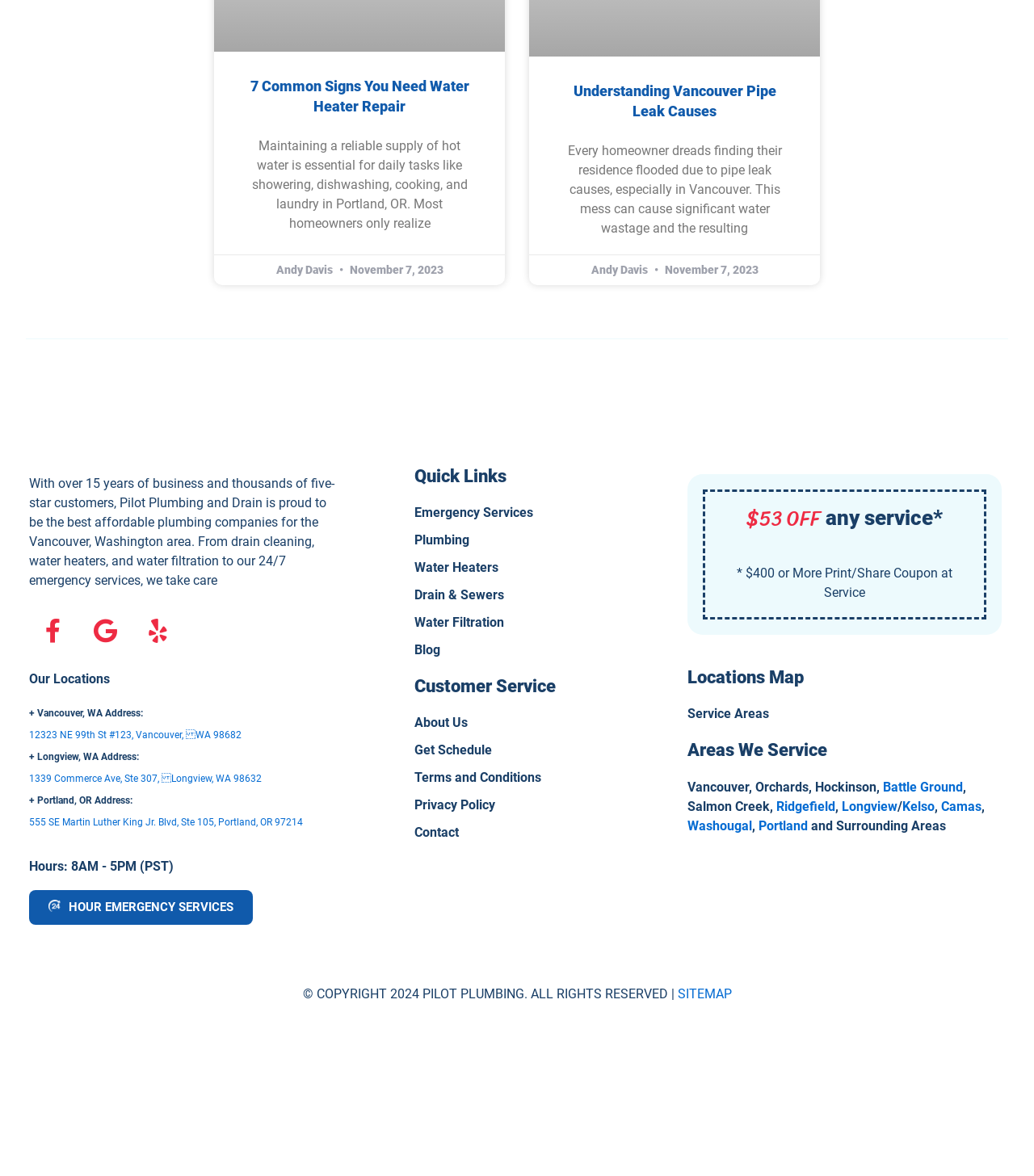Answer this question in one word or a short phrase: What are the services provided by the company?

Emergency Services, Plumbing, Water Heaters, Drain & Sewers, Water Filtration